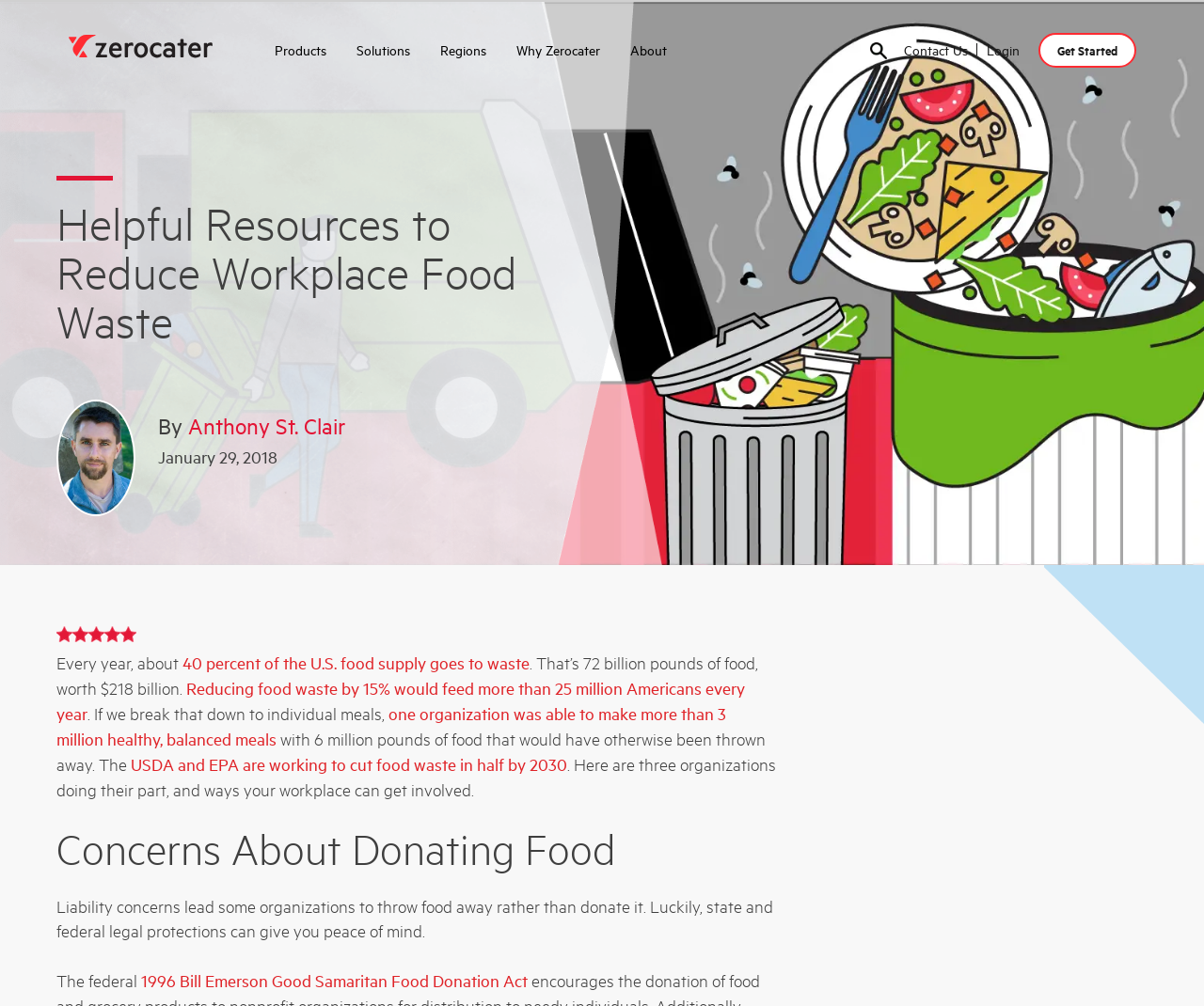Find and extract the text of the primary heading on the webpage.

Helpful Resources to Reduce Workplace Food Waste